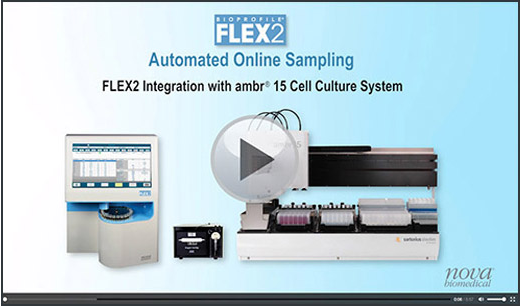Describe all the elements in the image with great detail.

The image showcases the FLEX2 automated online sampling system, integrated with the ambr® 15 cell culture system. On the left, there is a user interface display for the FLEX2 analyzer, demonstrating its digital controls and settings. To the right, the ambr® 15 microbioreactor system is depicted, featuring multiple sample vials and a sleek design that accommodates seamless integration. A prominent play button is centered in the image, suggesting that this is part of a video presentation highlighting the capabilities of this automated system. The caption above indicates that this integration provides an efficient solution for automated sample analysis in cell culture processes, enhancing productivity and accuracy in laboratory environments. The branding of Nova Biomedical at the bottom further emphasizes their role in this technological advancement.